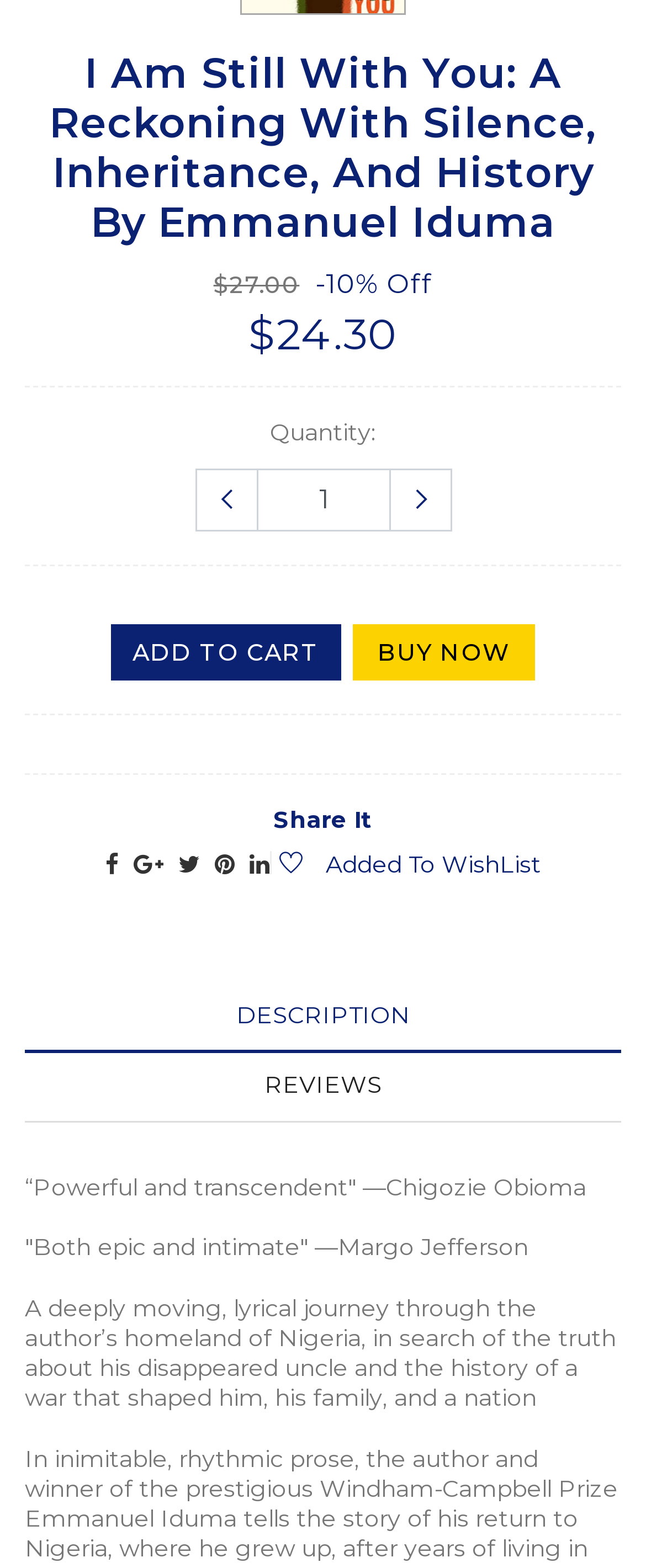Find the bounding box coordinates for the area that must be clicked to perform this action: "Click the 'ADD TO CART' button".

[0.171, 0.398, 0.527, 0.434]